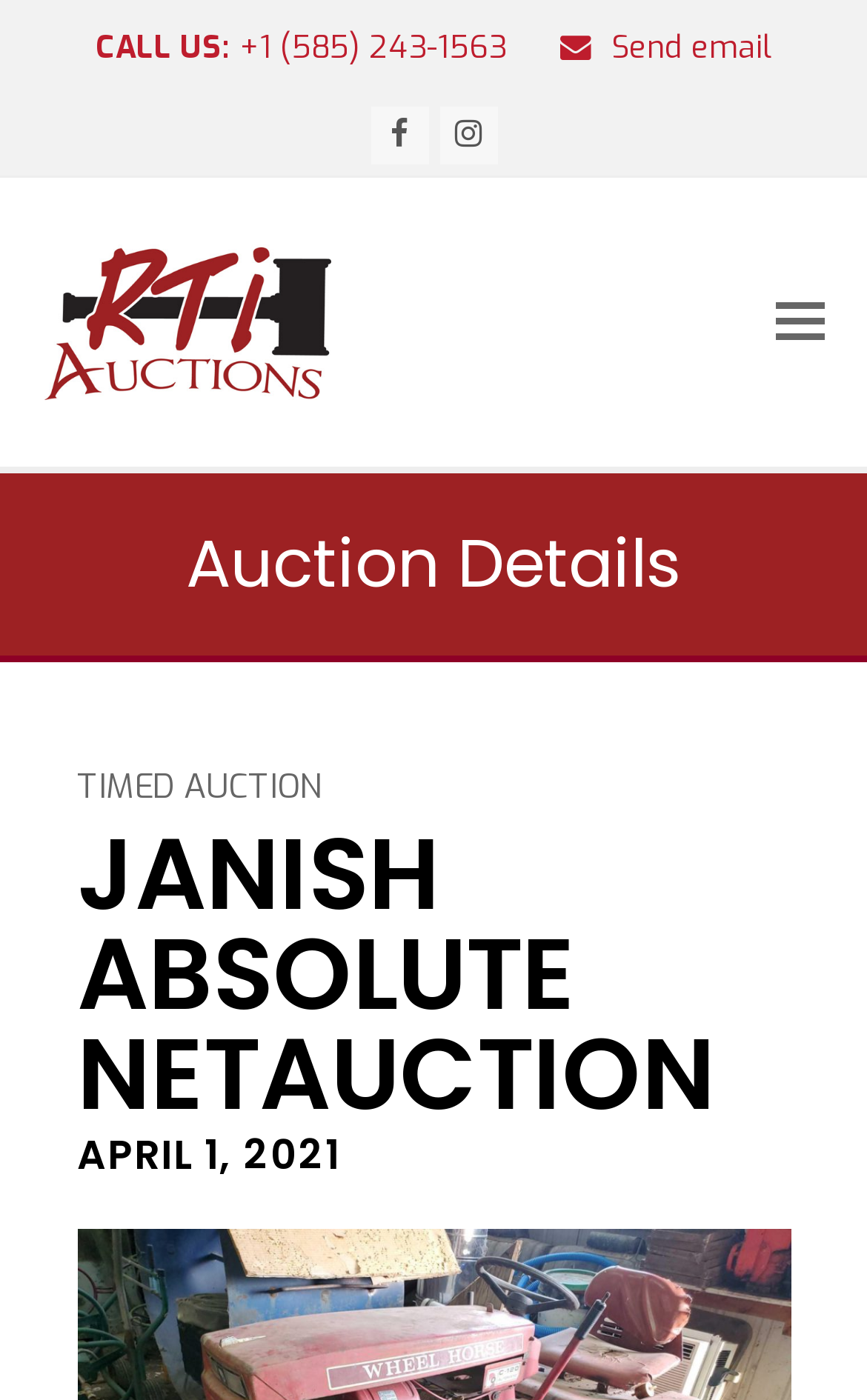Describe all significant elements and features of the webpage.

The webpage is an auction page for Janish Absolute NetAuction, hosted by RTI Auctions. At the top left, there is a phone number and an email link, allowing users to contact the auctioneer. Below this, there are social media links to Facebook and Instagram. 

On the top right, there is a toggle button to expand or collapse the mobile menu. 

The main content of the page is divided into two sections. The left section contains the auction details, with a heading "Auction Details" and a subheading "TIMED AUCTION". 

The right section has a prominent heading "JANISH ABSOLUTE NETAUCTION" and a subheading "APRIL 1, 2021", indicating the auction name and date. 

At the top center, there is a logo of RTI Auctions, which is also a link to the auctioneer's website. 

There are no images on the page except for the RTI Auctions logo.